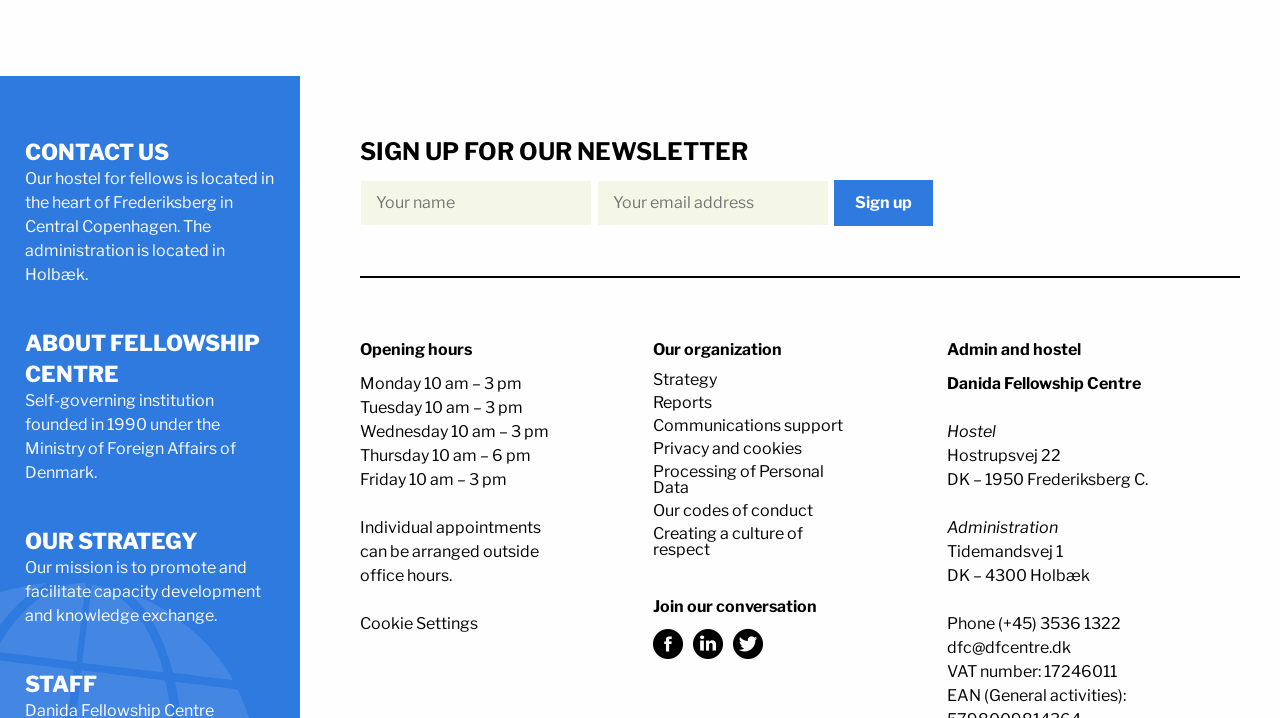Find the bounding box coordinates of the element's region that should be clicked in order to follow the given instruction: "View OUR STRATEGY". The coordinates should consist of four float numbers between 0 and 1, i.e., [left, top, right, bottom].

[0.02, 0.735, 0.155, 0.771]